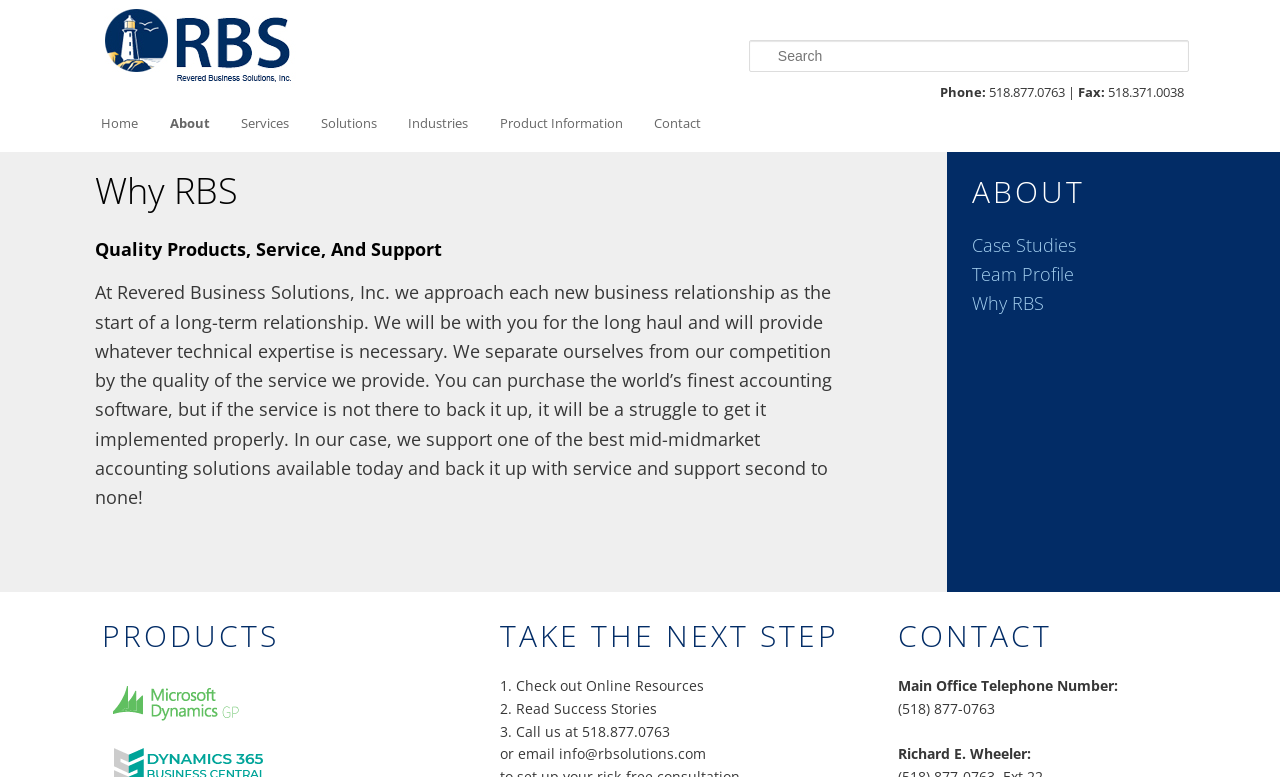What is the company's strength compared to its competition?
Based on the content of the image, thoroughly explain and answer the question.

I read the text in the main article section, which says 'We separate ourselves from our competition by the quality of the service we provide.' This indicates that the company's strength compared to its competition is the quality of its service.